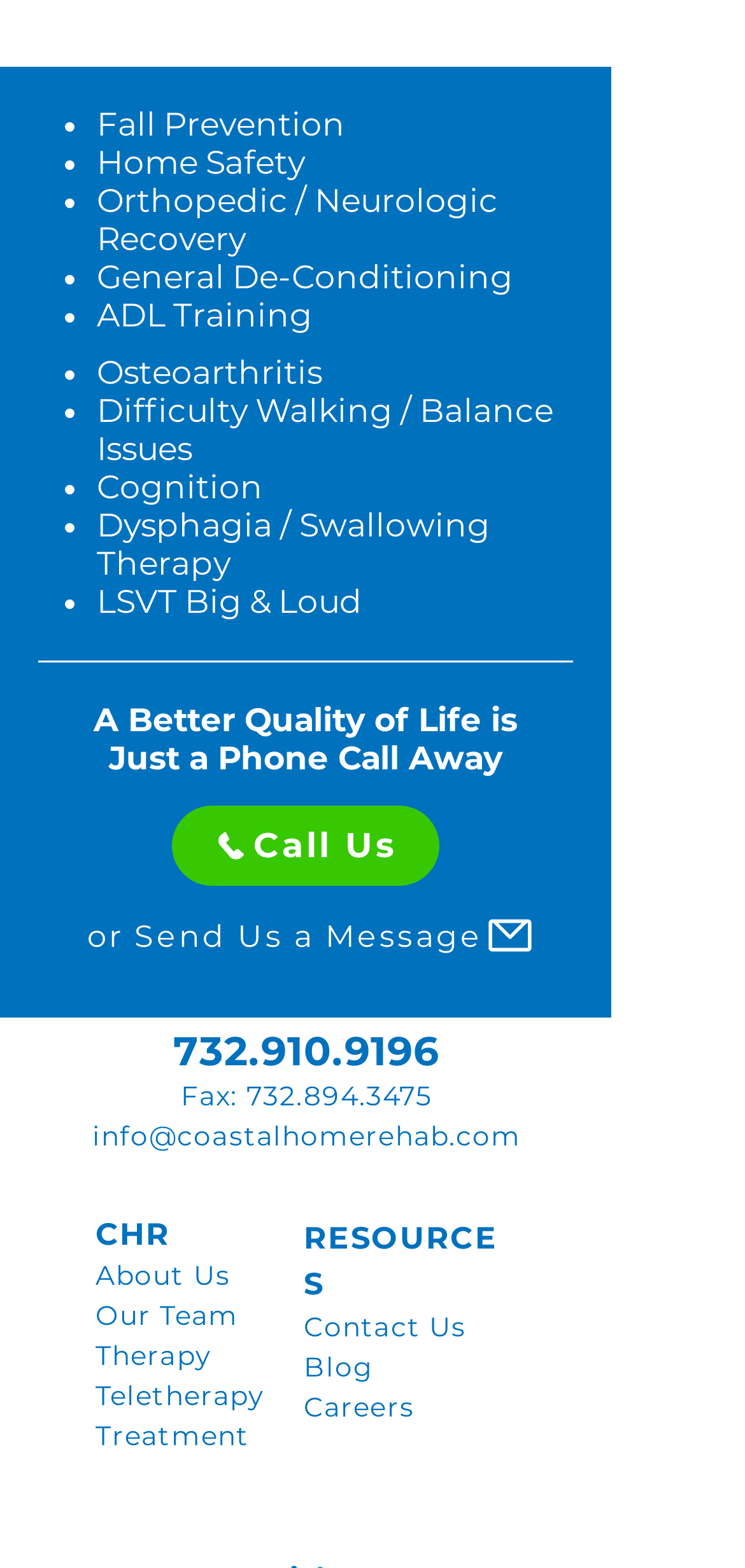How many links are there in the webpage?
Answer briefly with a single word or phrase based on the image.

24